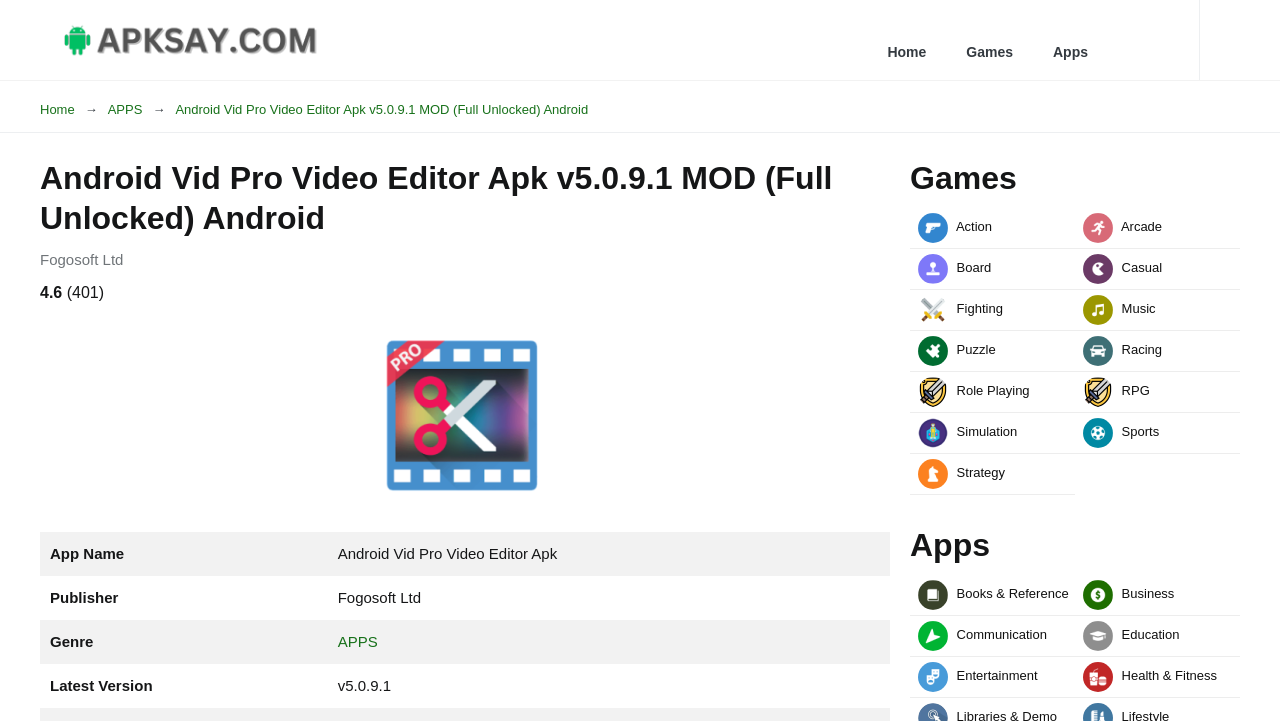Determine the bounding box for the UI element that matches this description: "Fighting".

[0.711, 0.402, 0.84, 0.459]